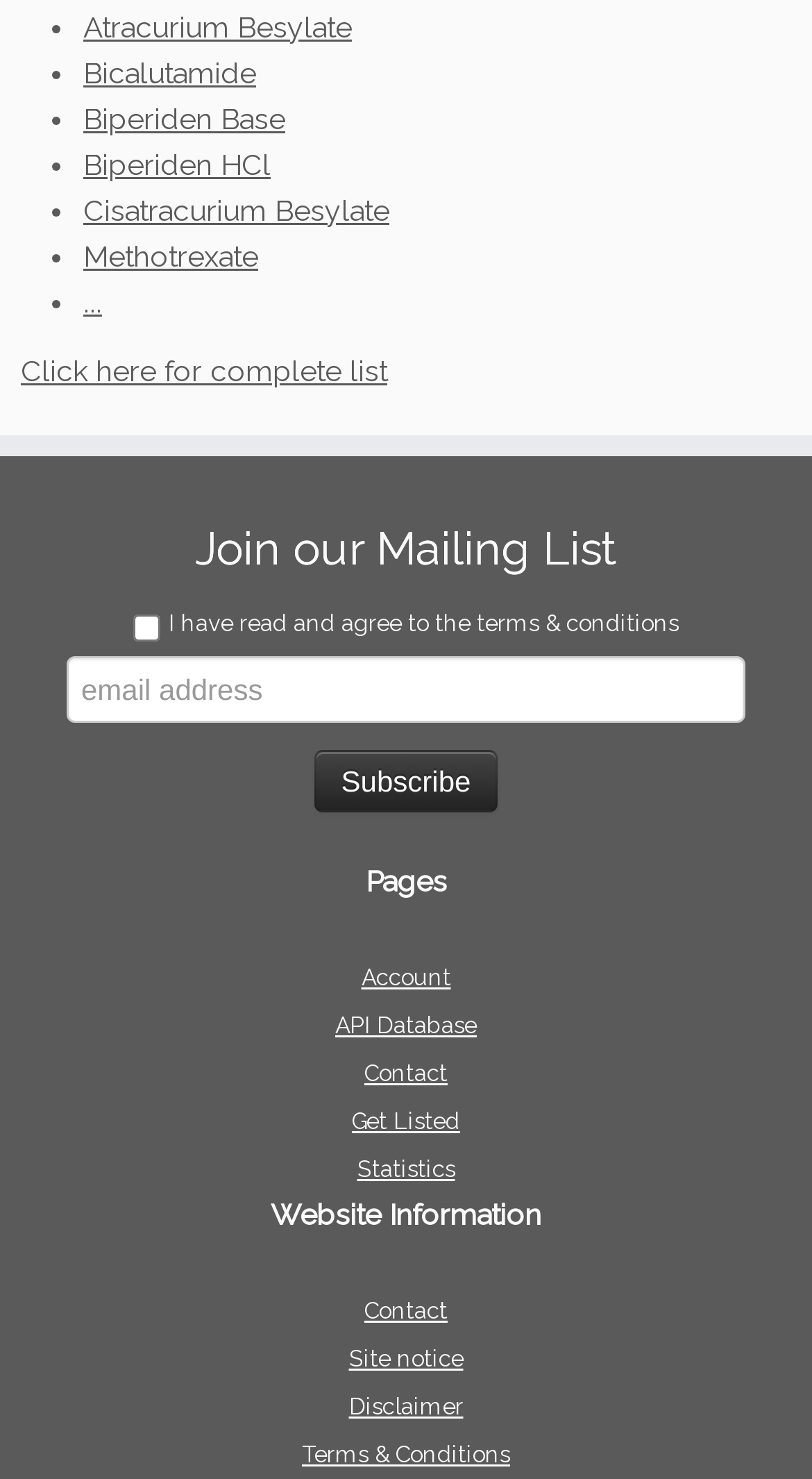Predict the bounding box coordinates of the UI element that matches this description: "...". The coordinates should be in the format [left, top, right, bottom] with each value between 0 and 1.

[0.103, 0.193, 0.126, 0.215]